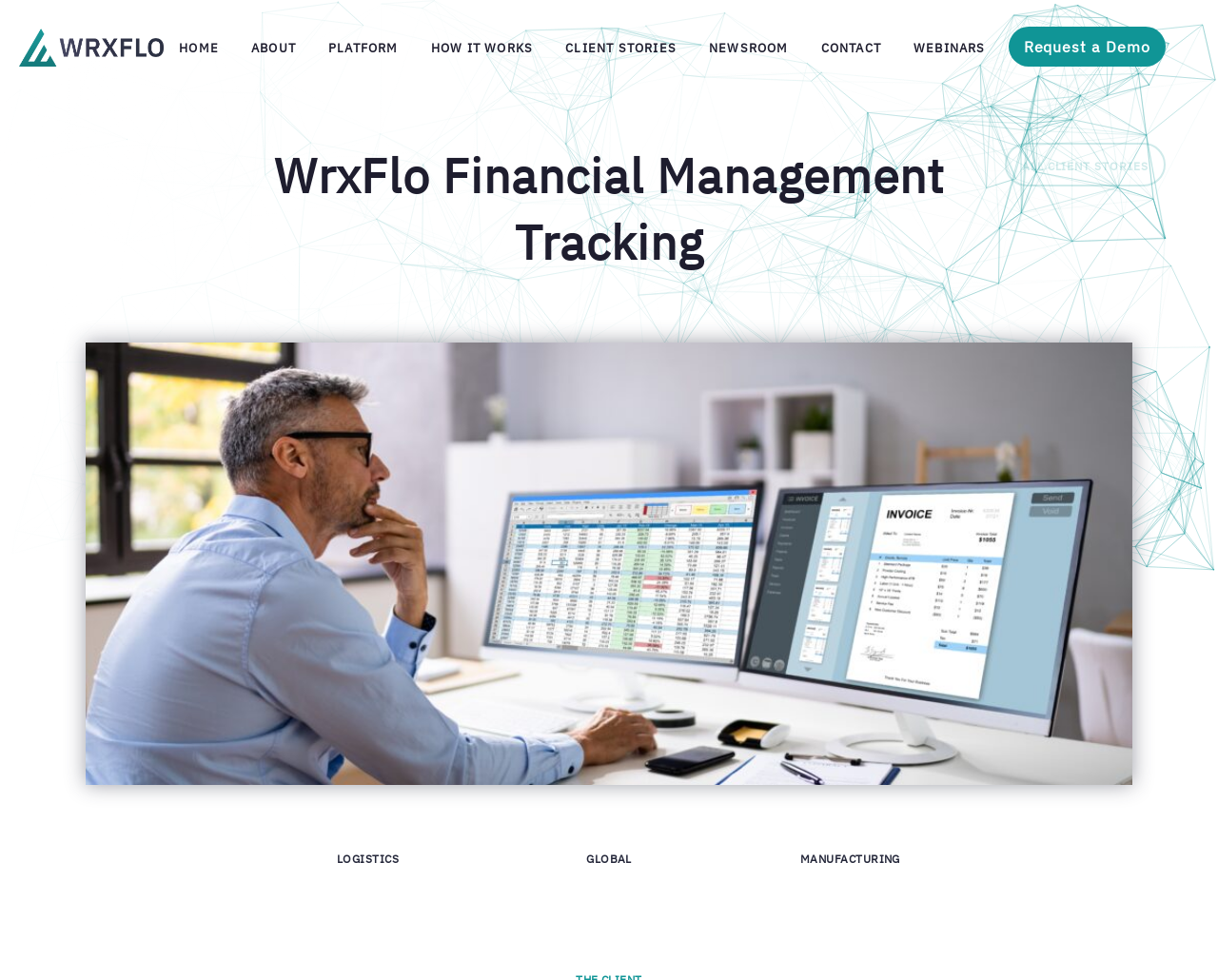Could you locate the bounding box coordinates for the section that should be clicked to accomplish this task: "Go to the 'HOME' page".

[0.135, 0.0, 0.191, 0.098]